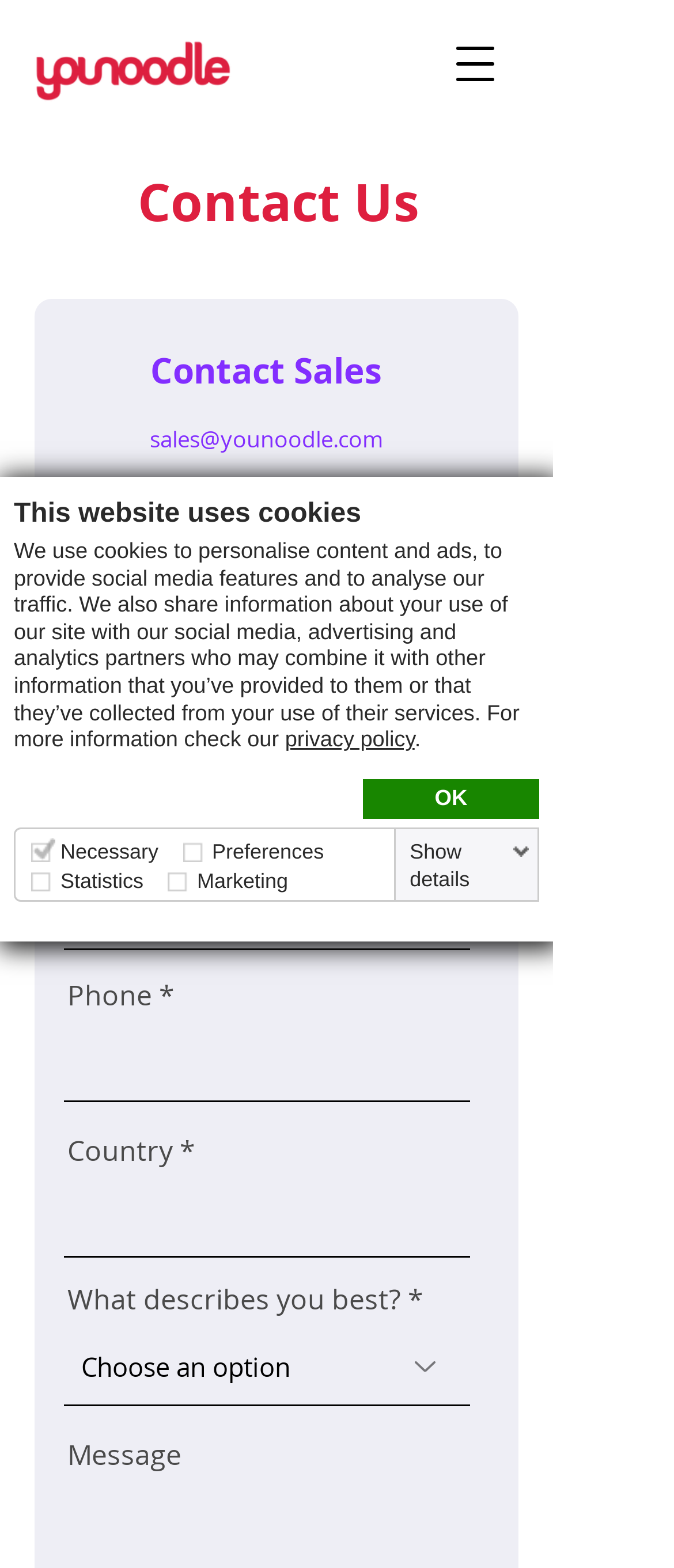Find and specify the bounding box coordinates that correspond to the clickable region for the instruction: "Contact Sales".

[0.185, 0.221, 0.605, 0.251]